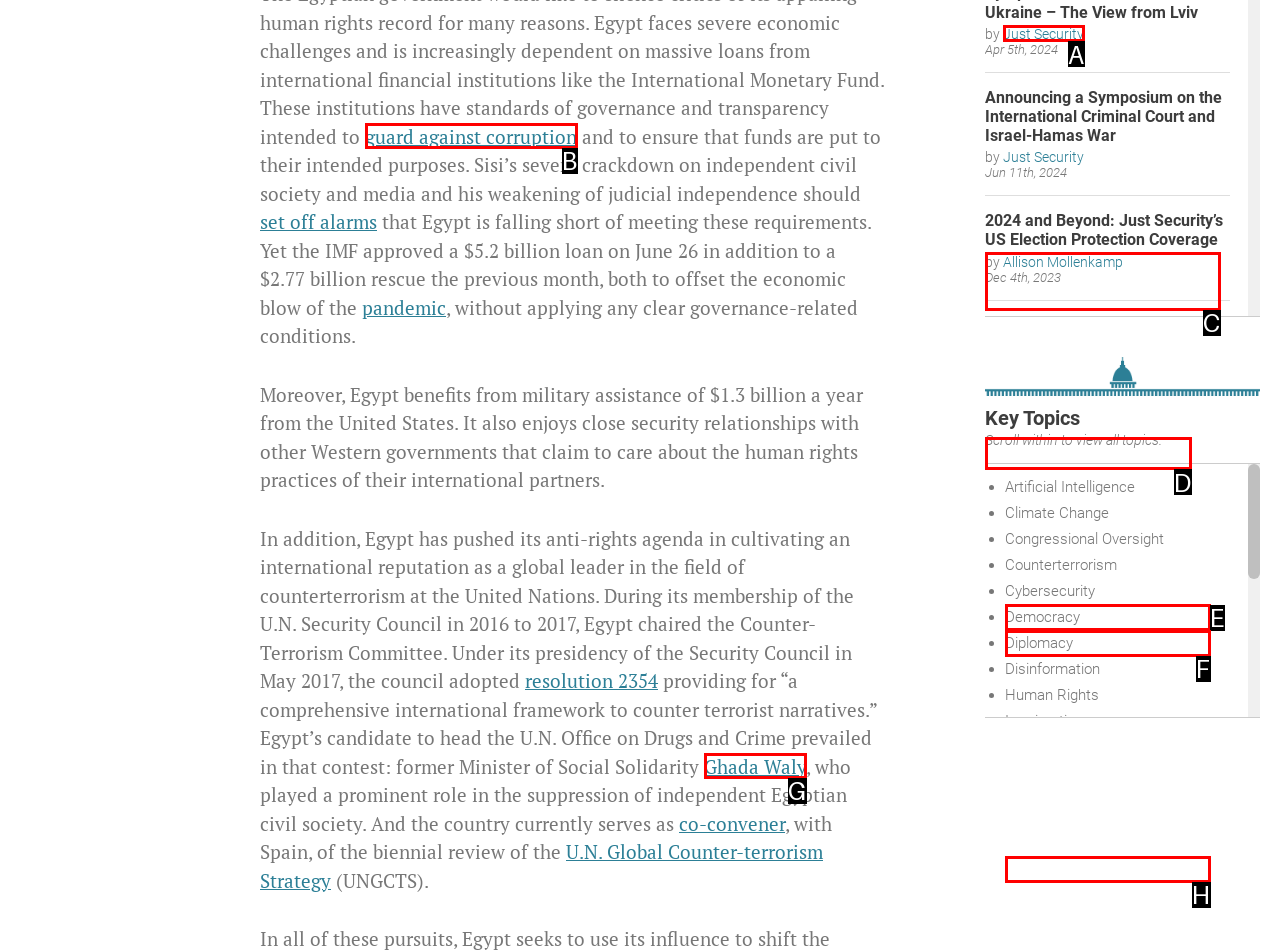Given the description: guard against corruption, select the HTML element that best matches it. Reply with the letter of your chosen option.

B